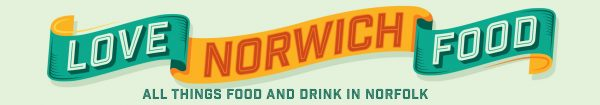What is the color of the 'NORWICH' text?
Refer to the image and provide a one-word or short phrase answer.

Orange